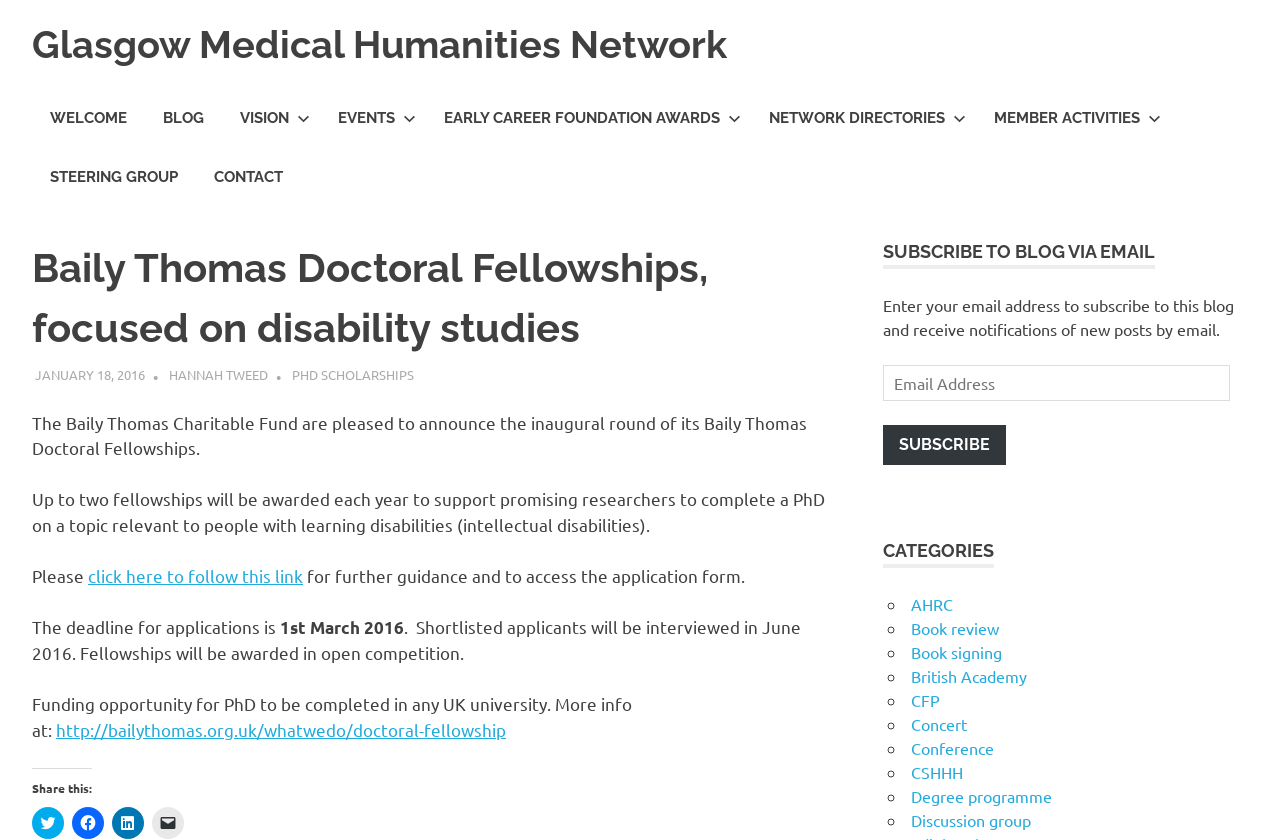Based on the image, give a detailed response to the question: How many fellowships will be awarded each year?

According to the webpage, up to two fellowships will be awarded each year to support promising researchers to complete a PhD on a topic relevant to people with learning disabilities.